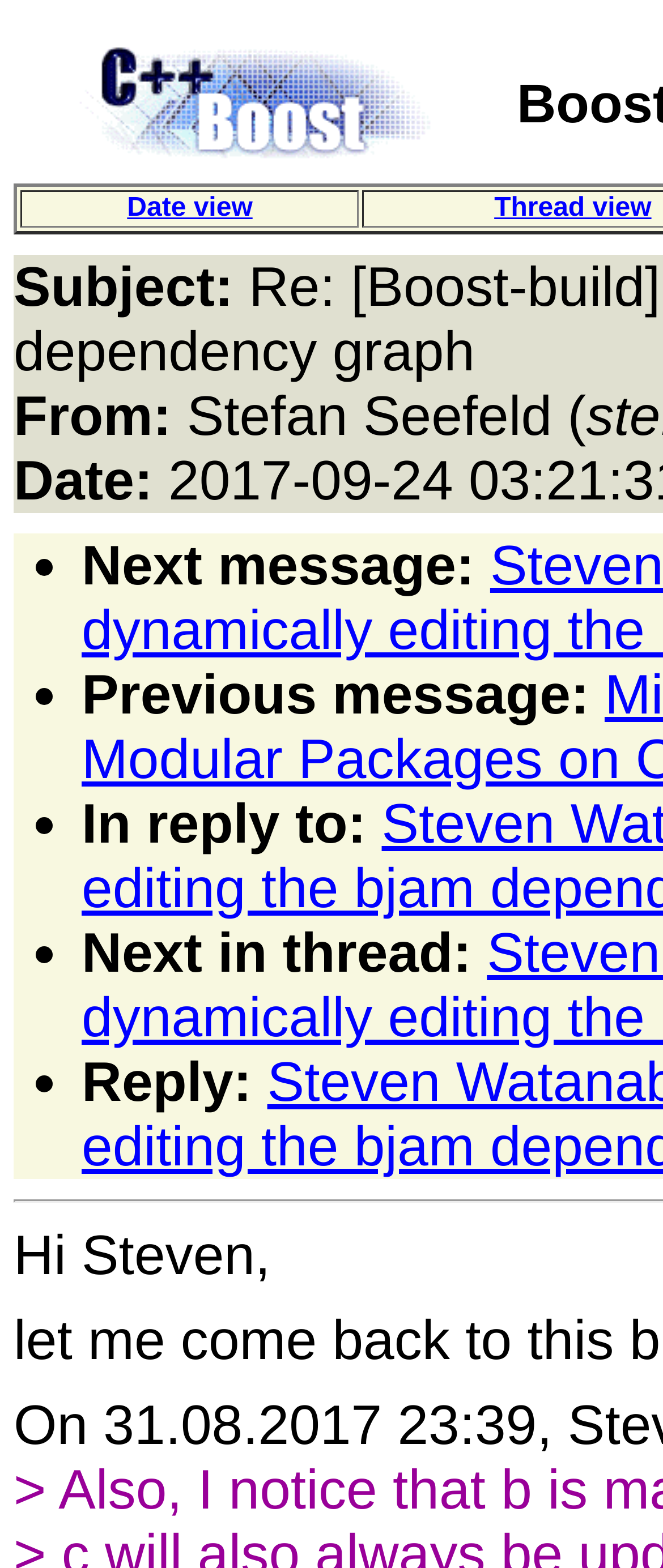Give a one-word or short phrase answer to the question: 
What is the logo at the top left corner?

Boost logo